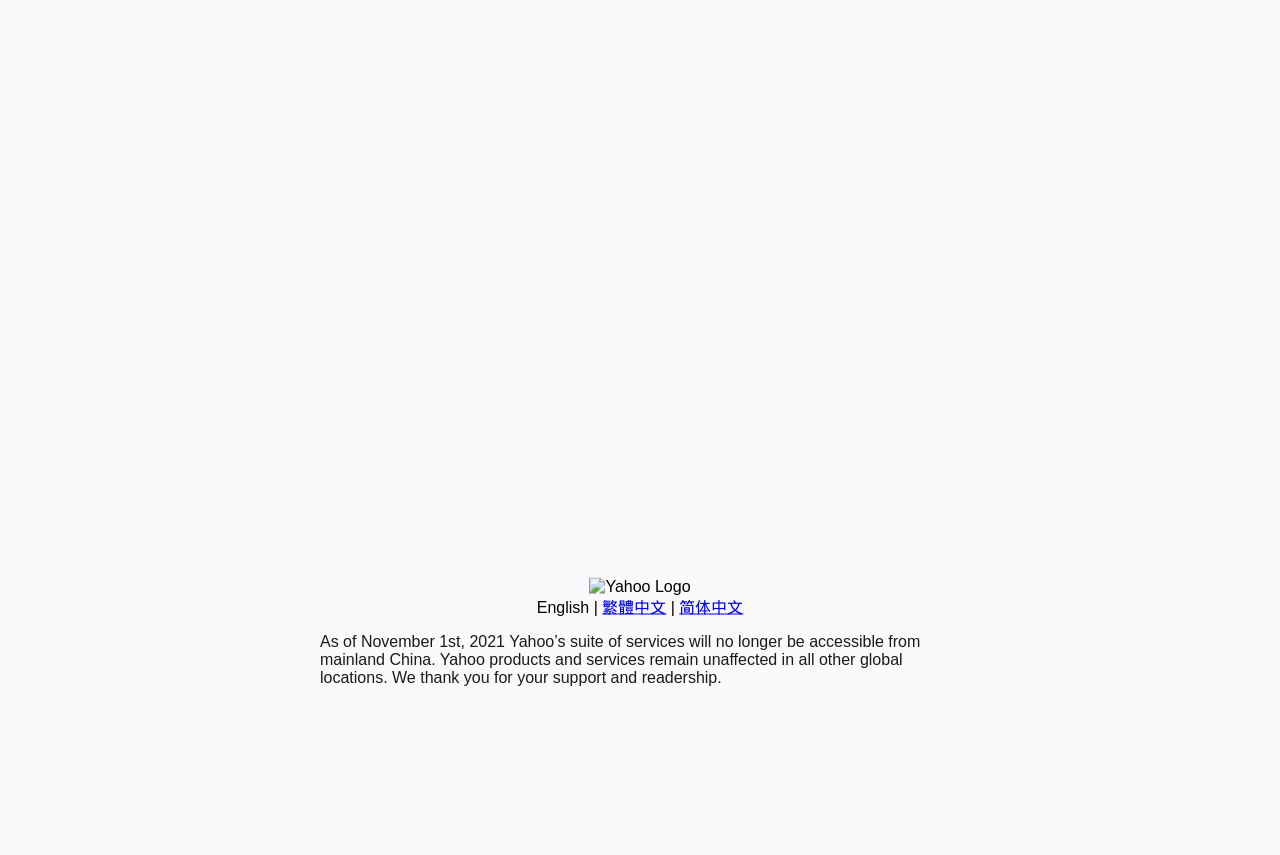Determine the bounding box coordinates of the UI element described by: "简体中文".

[0.531, 0.7, 0.581, 0.72]